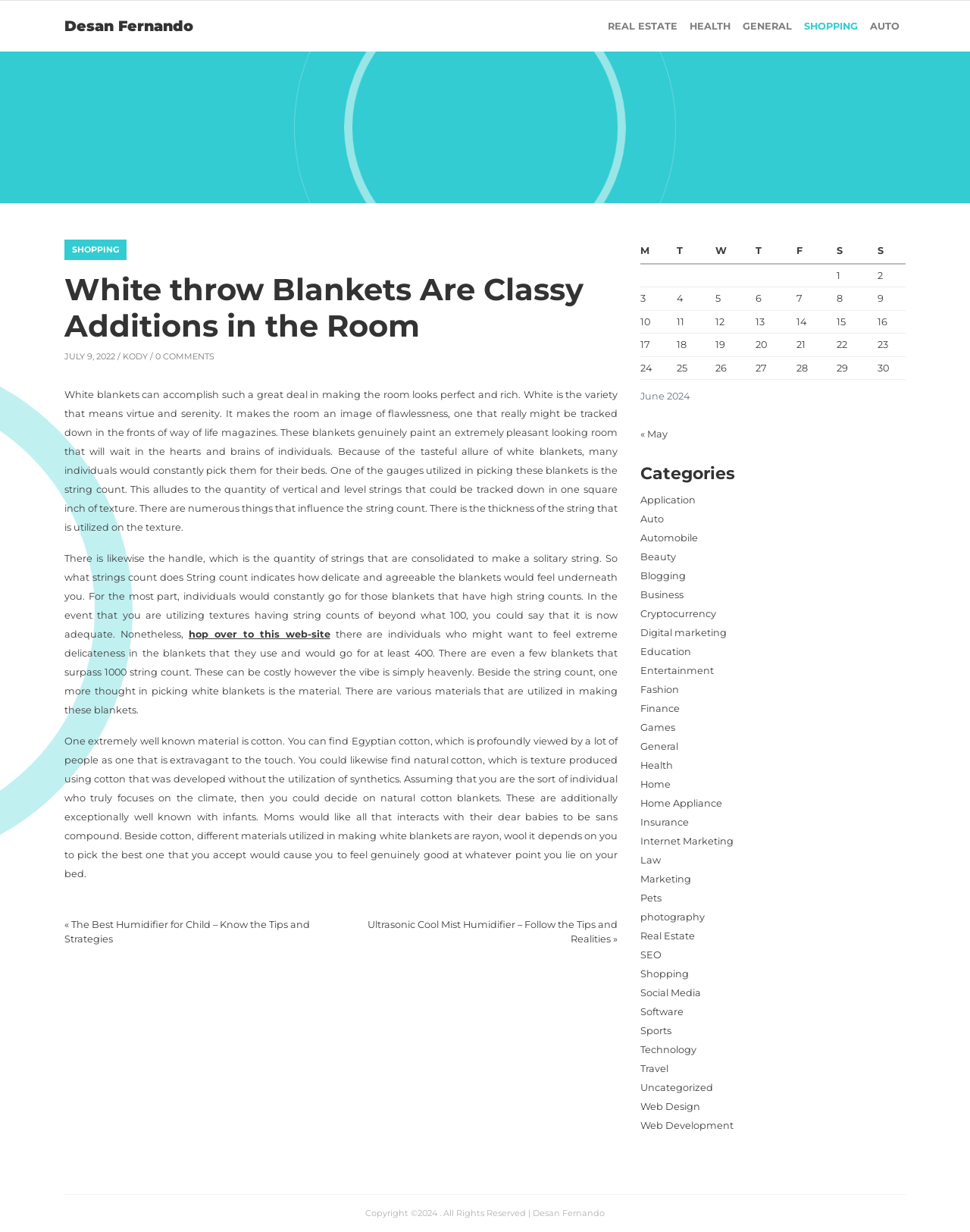Answer the question below in one word or phrase:
What is the purpose of the table shown on the webpage?

Calendar